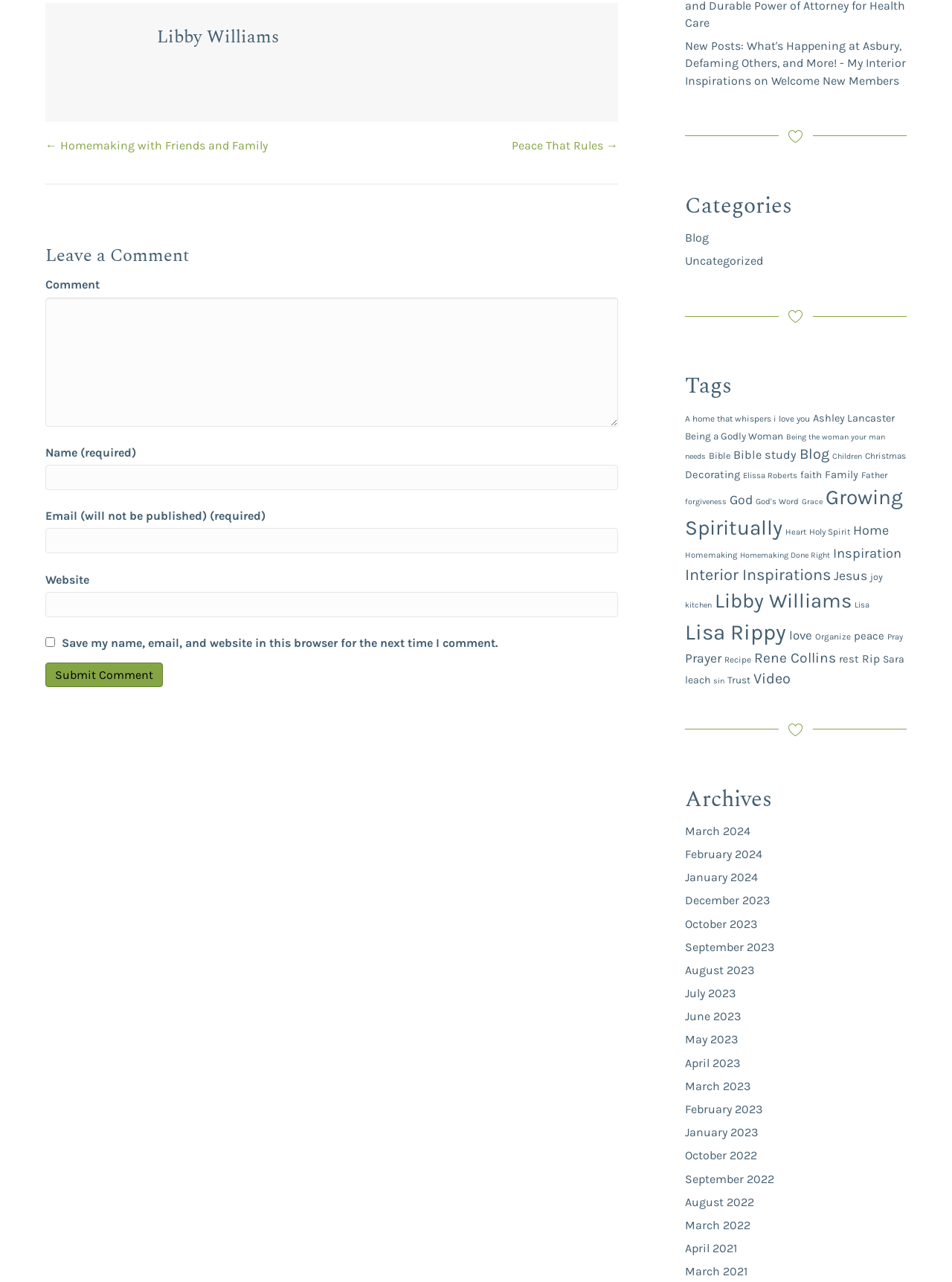Provide a one-word or short-phrase response to the question:
What is the name of the author?

Libby Williams